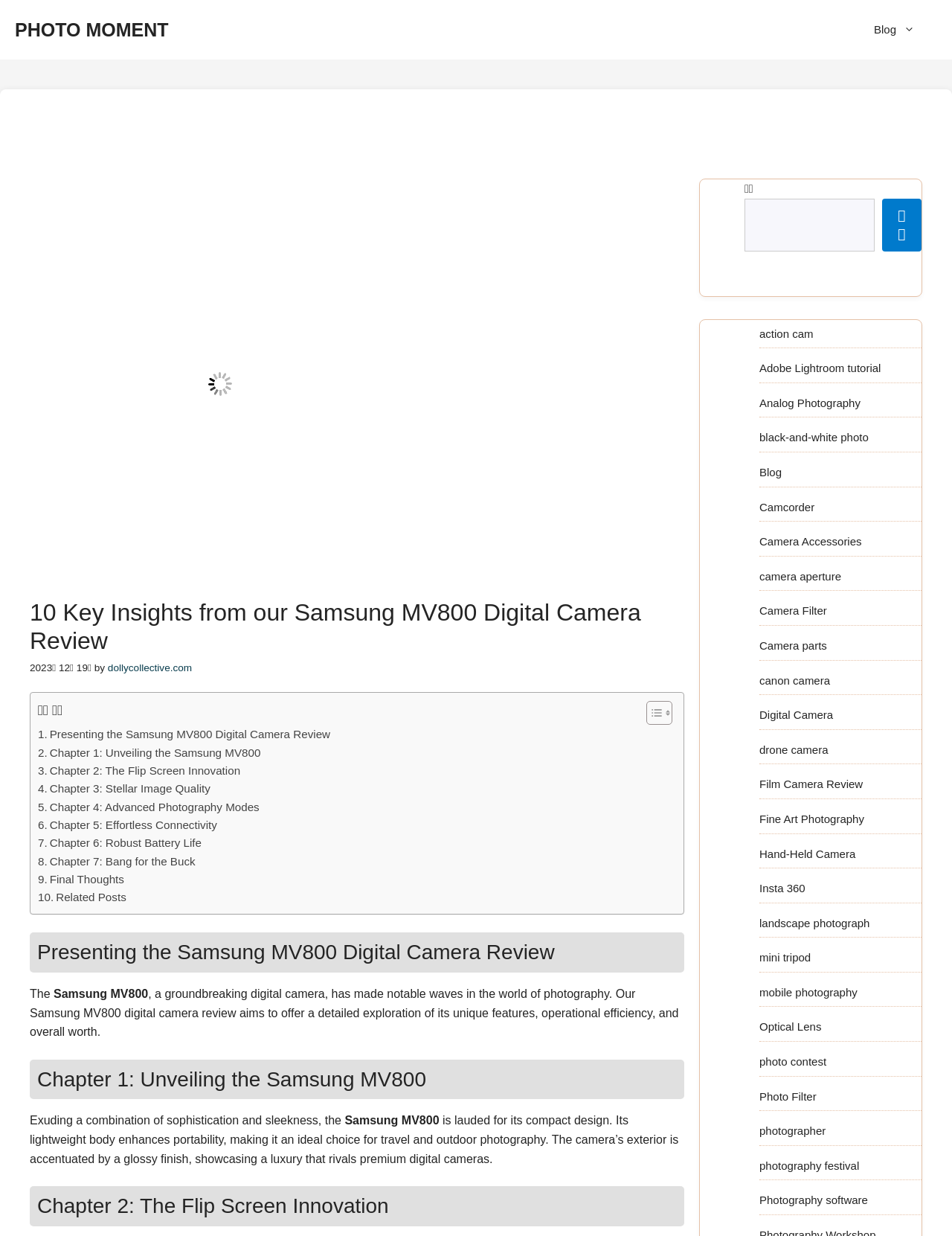Please look at the image and answer the question with a detailed explanation: What is the name of the digital camera being reviewed?

The name of the digital camera being reviewed can be found in the heading '10 Key Insights from our Samsung MV800 Digital Camera Review' and also in the text 'The Samsung MV800, a groundbreaking digital camera, has made notable waves in the world of photography.'